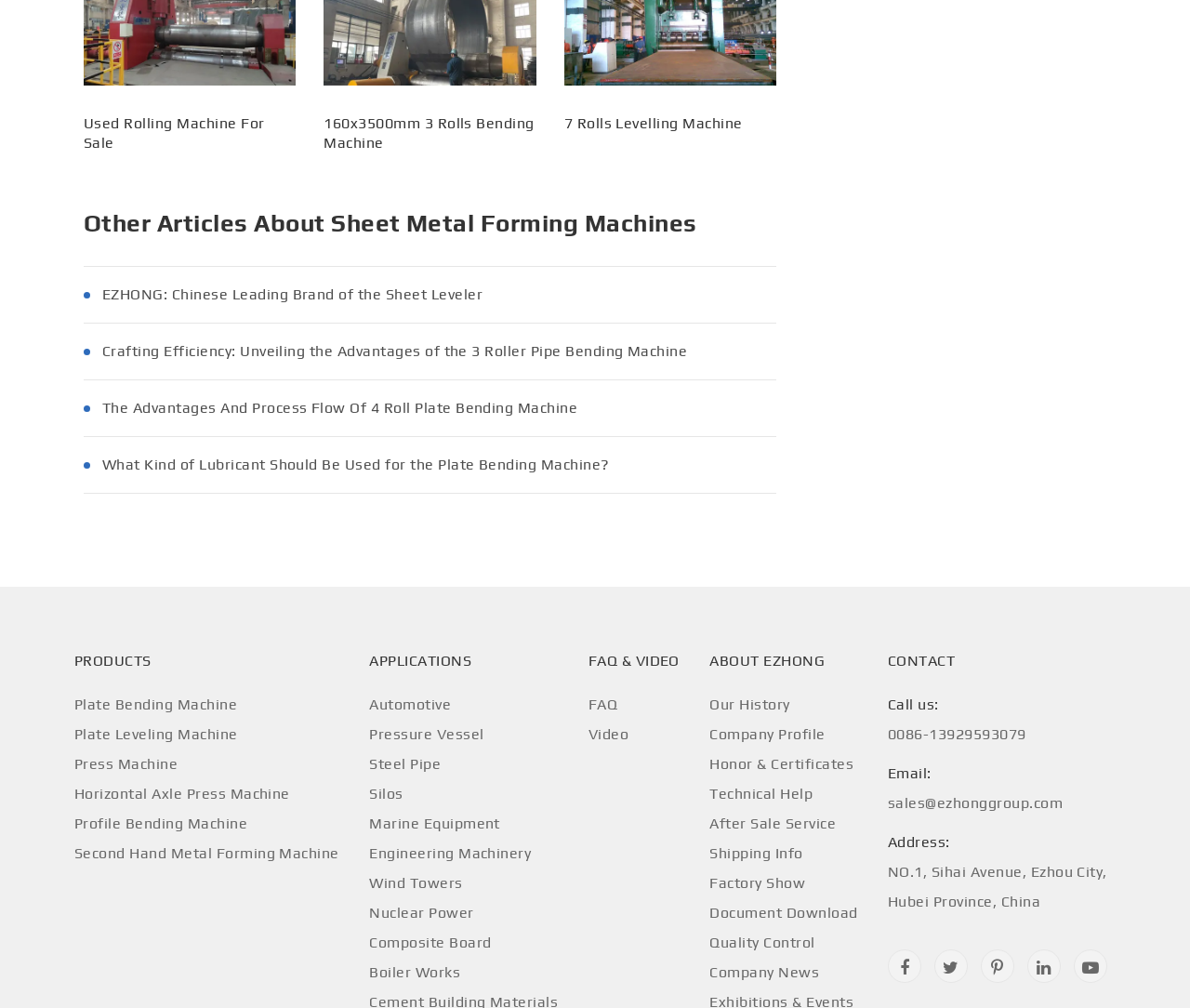What is the name of the company's history page?
Please respond to the question with a detailed and informative answer.

The webpage provides a link to 'Our History', which is likely the name of the company's history page.